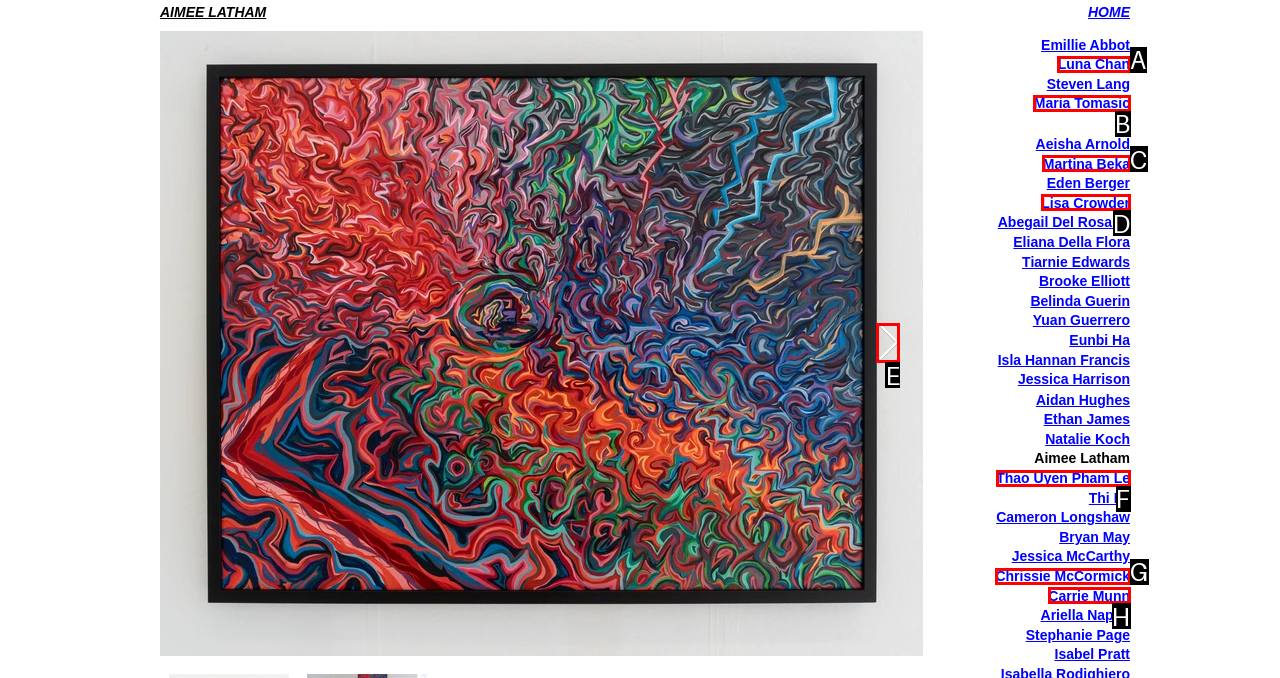Which HTML element should be clicked to complete the task: Click the Next Item button? Answer with the letter of the corresponding option.

E